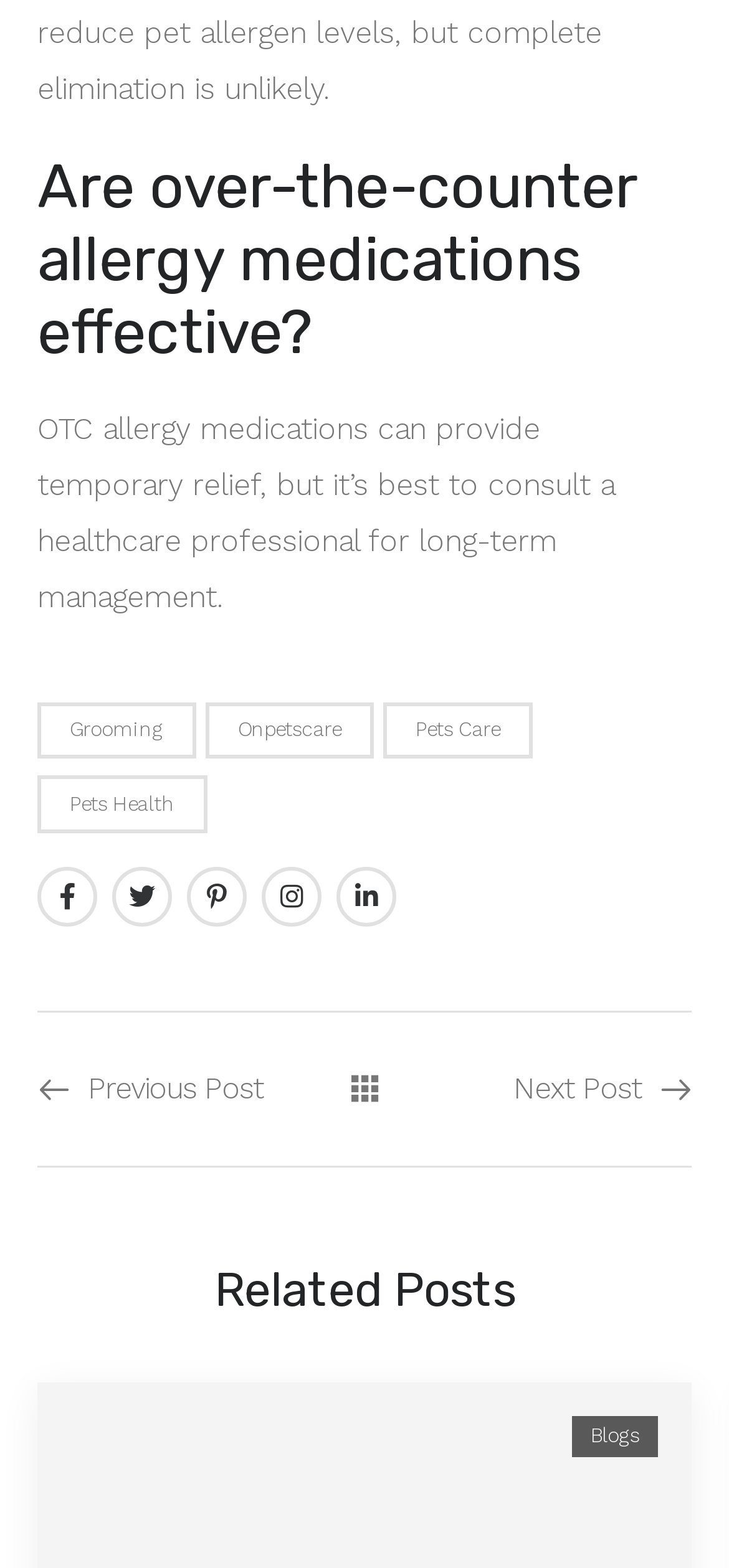What is the purpose of the separator elements?
Please use the image to deliver a detailed and complete answer.

The separator elements are used to separate different sections of the webpage, such as the main content section and the navigation section, to provide a clear visual distinction between them.